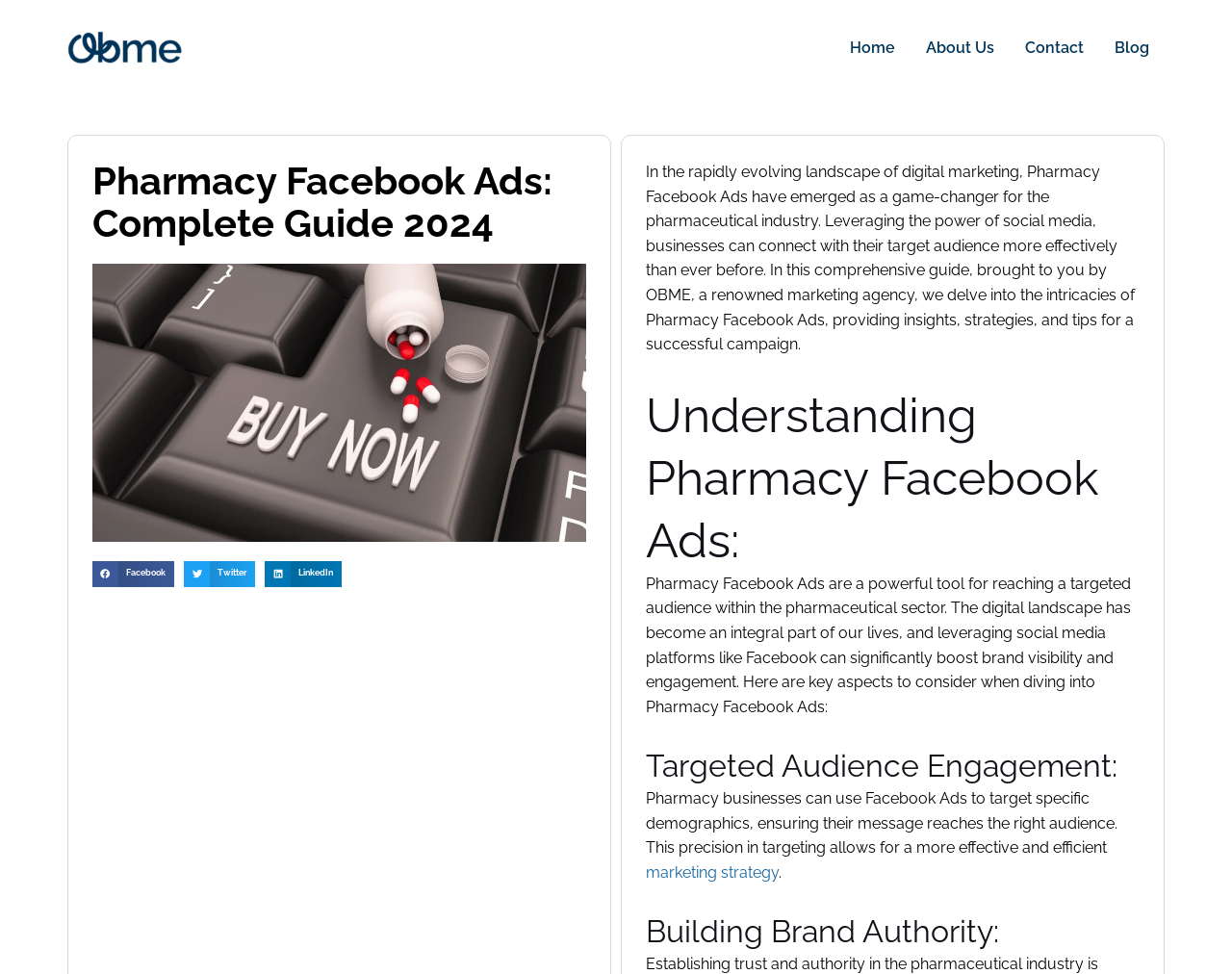Give a detailed account of the webpage, highlighting key information.

The webpage is about Pharmacy Facebook Ads, with a comprehensive guide provided by OBME, a renowned marketing agency. At the top left, there is a link to OBME's website, accompanied by an image of the OBME logo. 

To the right of the OBME link, there is a navigation menu with links to the website's Home, About Us, Contact, and Blog pages. 

Below the navigation menu, there is a large heading that reads "Pharmacy Facebook Ads: Complete Guide 2024", accompanied by an image related to Pharmacy Facebook Ads. 

Underneath the heading, there are three social media sharing buttons: Share on Facebook, Share on Twitter, and Share on LinkedIn. Each button has an associated image and text. 

Following the sharing buttons, there is a paragraph of text that provides an overview of Pharmacy Facebook Ads, explaining how they can be a game-changer for the pharmaceutical industry. 

Below the overview, there are three sections with headings: "Understanding Pharmacy Facebook Ads:", "Targeted Audience Engagement:", and "Building Brand Authority:". Each section has a brief description of the topic, with the second section including a link to a related article on marketing strategy.